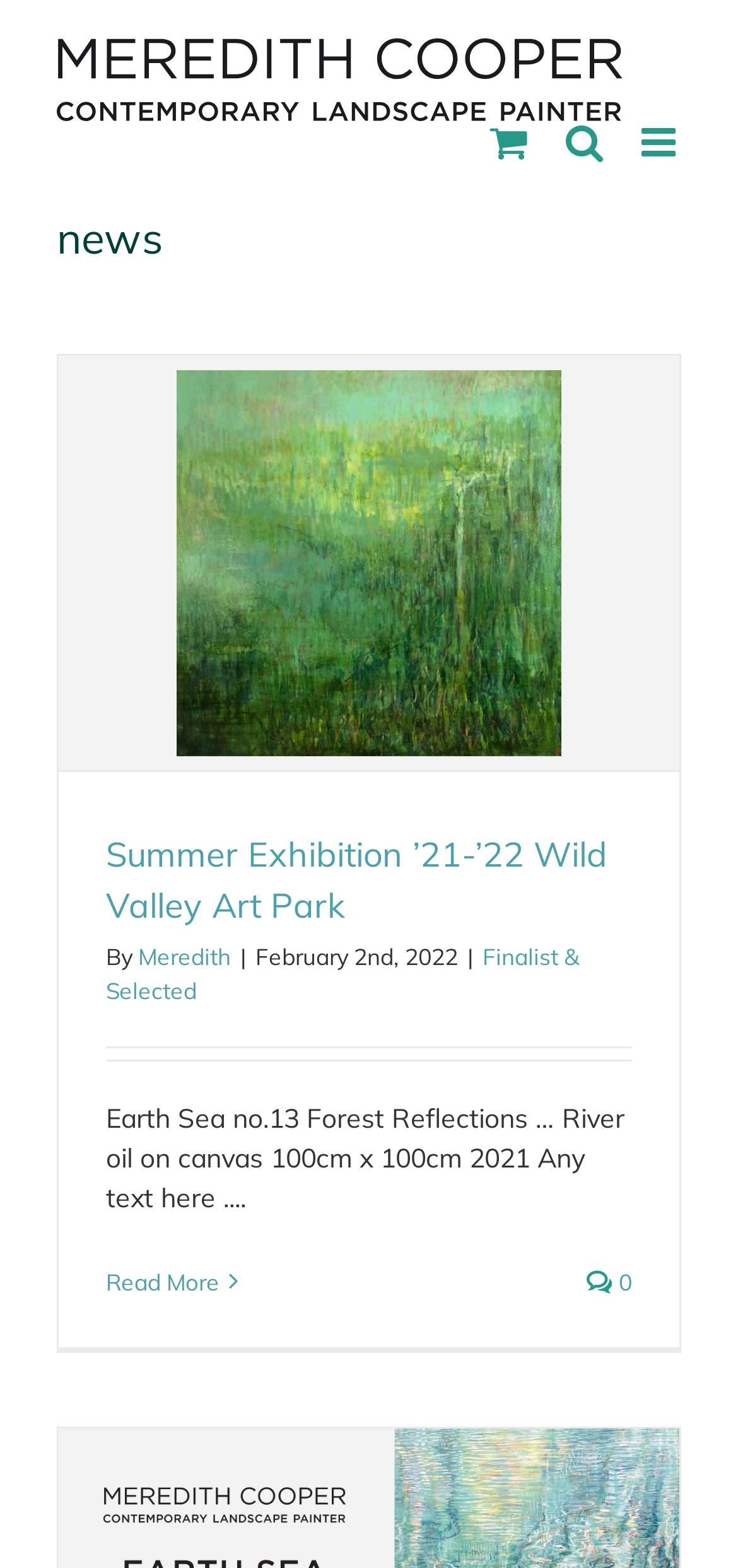Use a single word or phrase to answer this question: 
What is the title of the artwork?

Earth Sea no.13 Forest Reflections … River